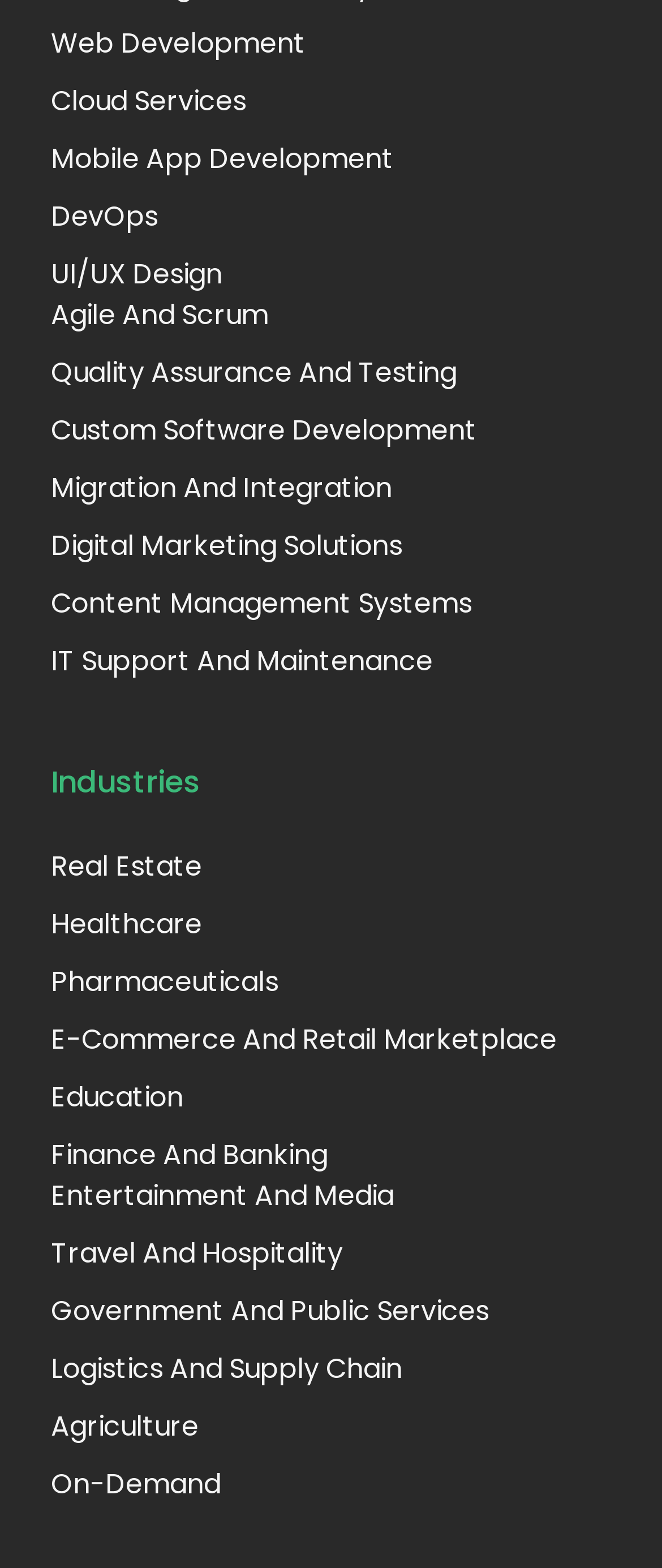What is the first service listed under Web Development?
Refer to the image and offer an in-depth and detailed answer to the question.

I looked at the list of services under Web Development and found that the first one listed is 'Web Development', which is linked to a webpage.